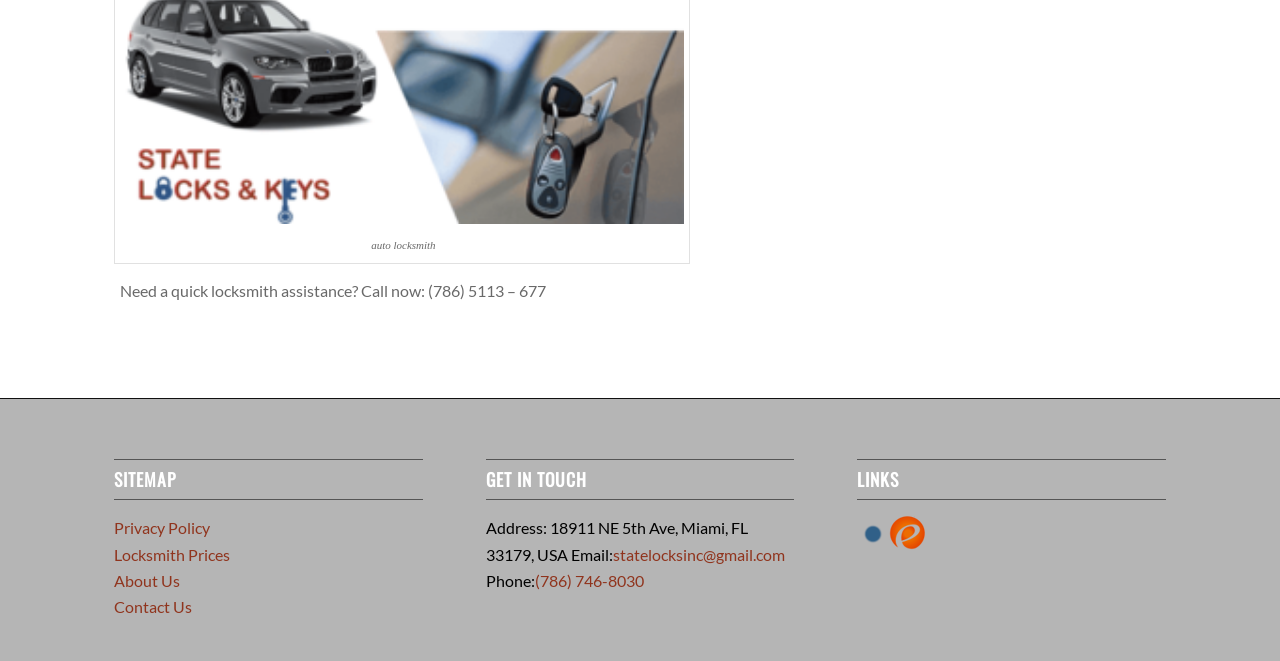How many links are there in the 'LINKS' section?
Using the details from the image, give an elaborate explanation to answer the question.

The 'LINKS' section has two link elements, one with the text 'state locks and keys' and another with the text 'Locks and Locksmiths in Miami'.